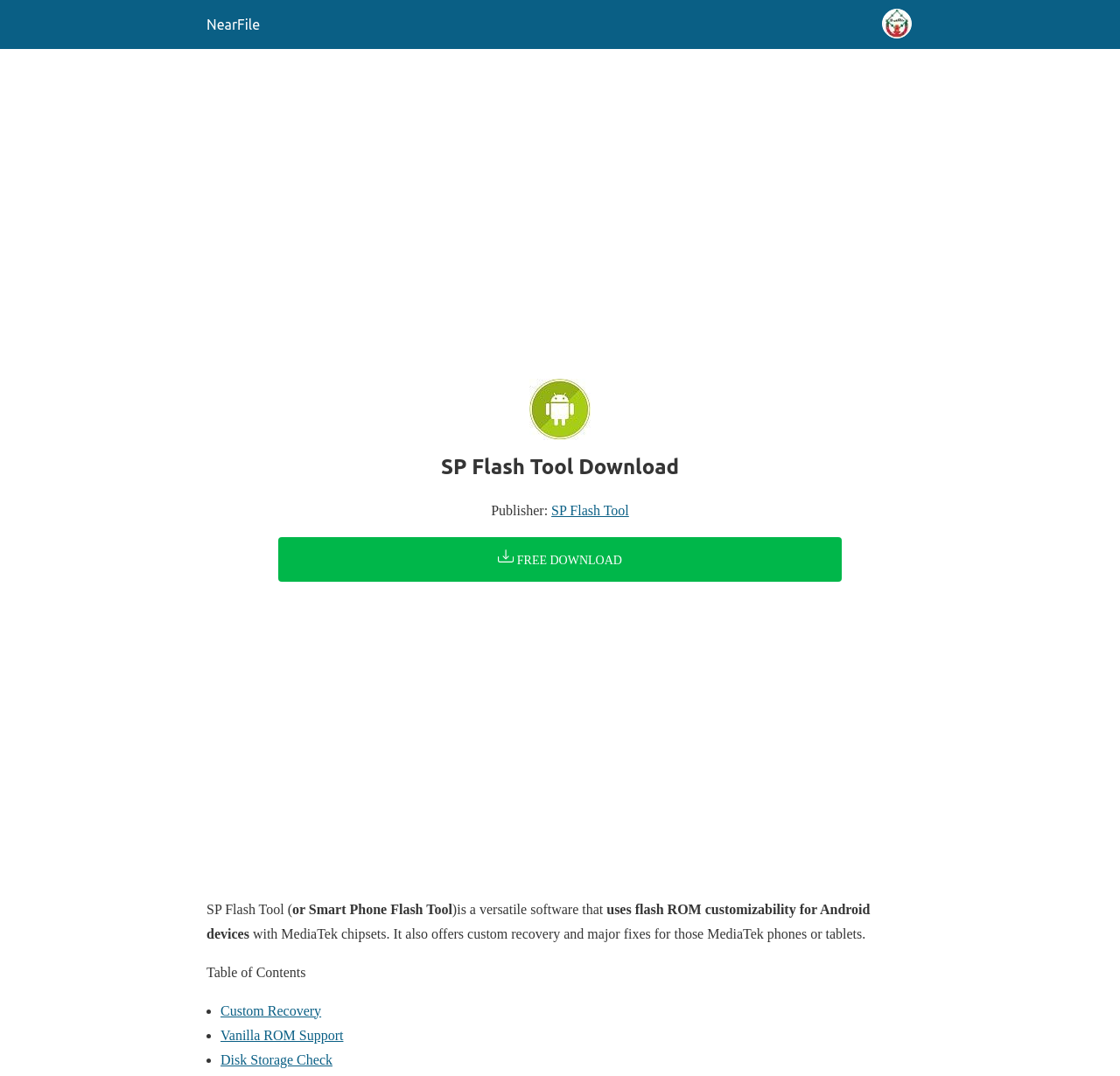Predict the bounding box coordinates for the UI element described as: "Custom Recovery". The coordinates should be four float numbers between 0 and 1, presented as [left, top, right, bottom].

[0.197, 0.932, 0.287, 0.946]